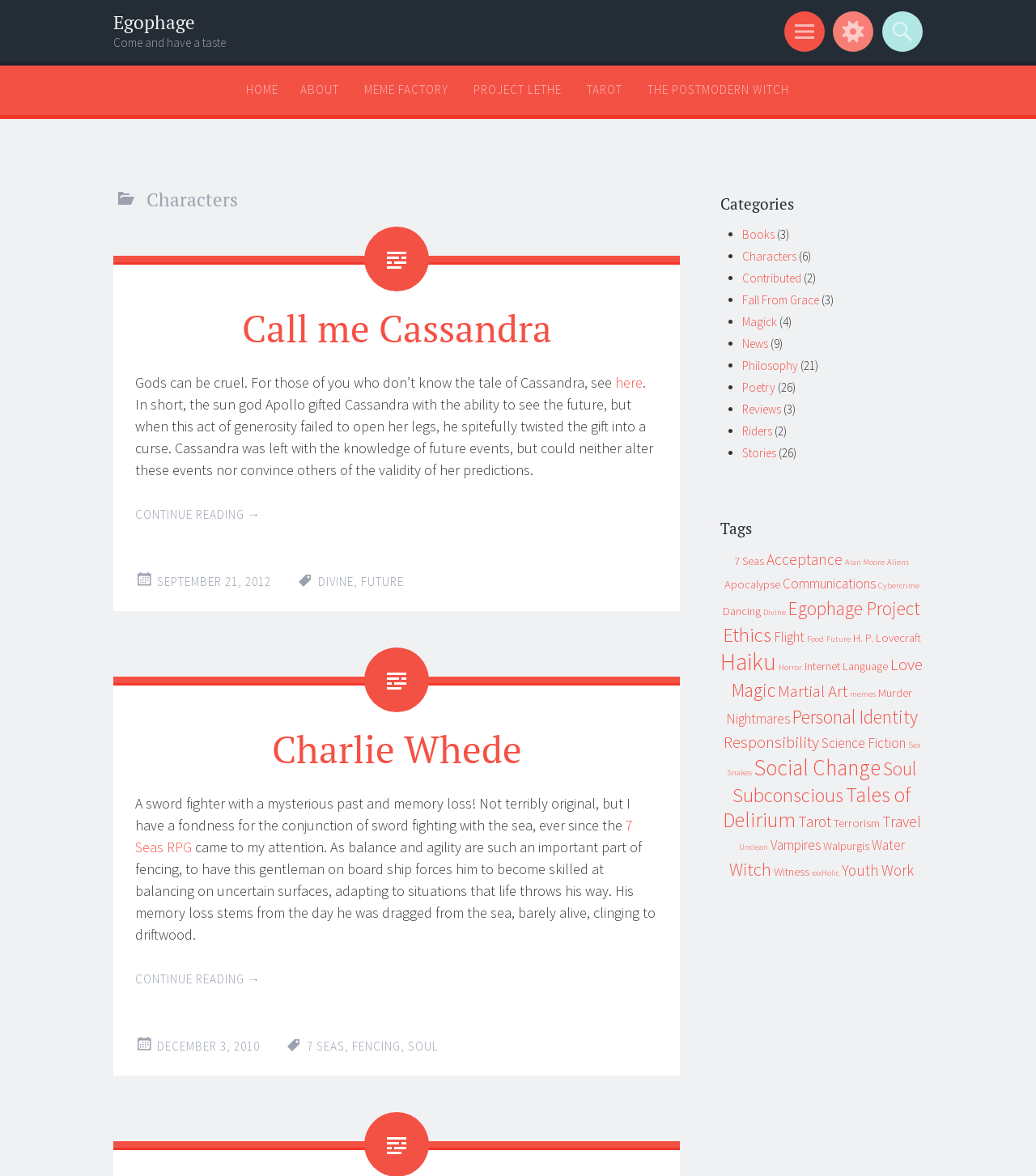Show the bounding box coordinates of the region that should be clicked to follow the instruction: "Search for something."

[0.846, 0.009, 0.891, 0.044]